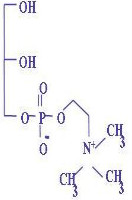What is the benefit of Alpha GPC in muscle recovery?
Based on the image, give a one-word or short phrase answer.

Supporting muscle recovery